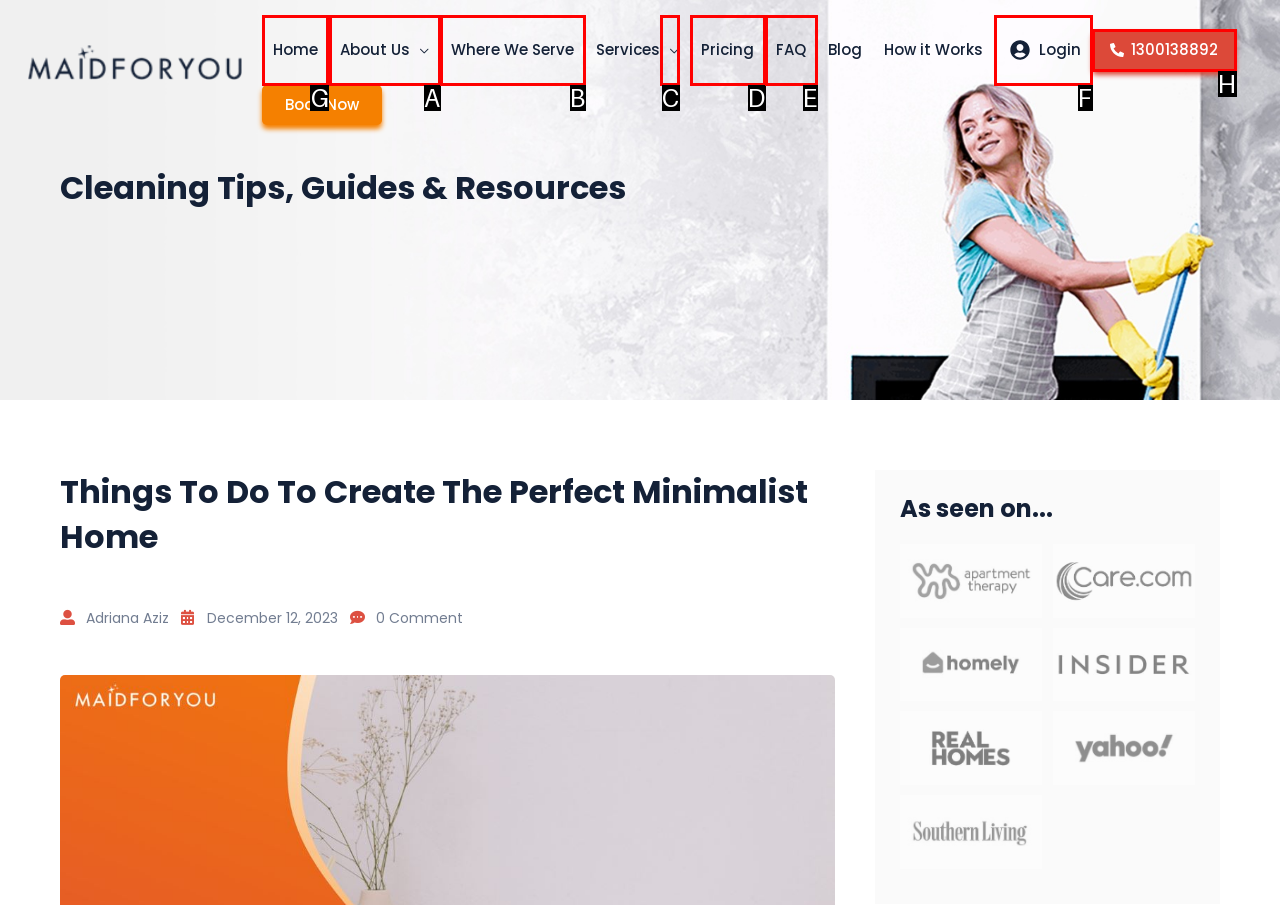Select the correct option from the given choices to perform this task: Click on the 'Home' link. Provide the letter of that option.

G